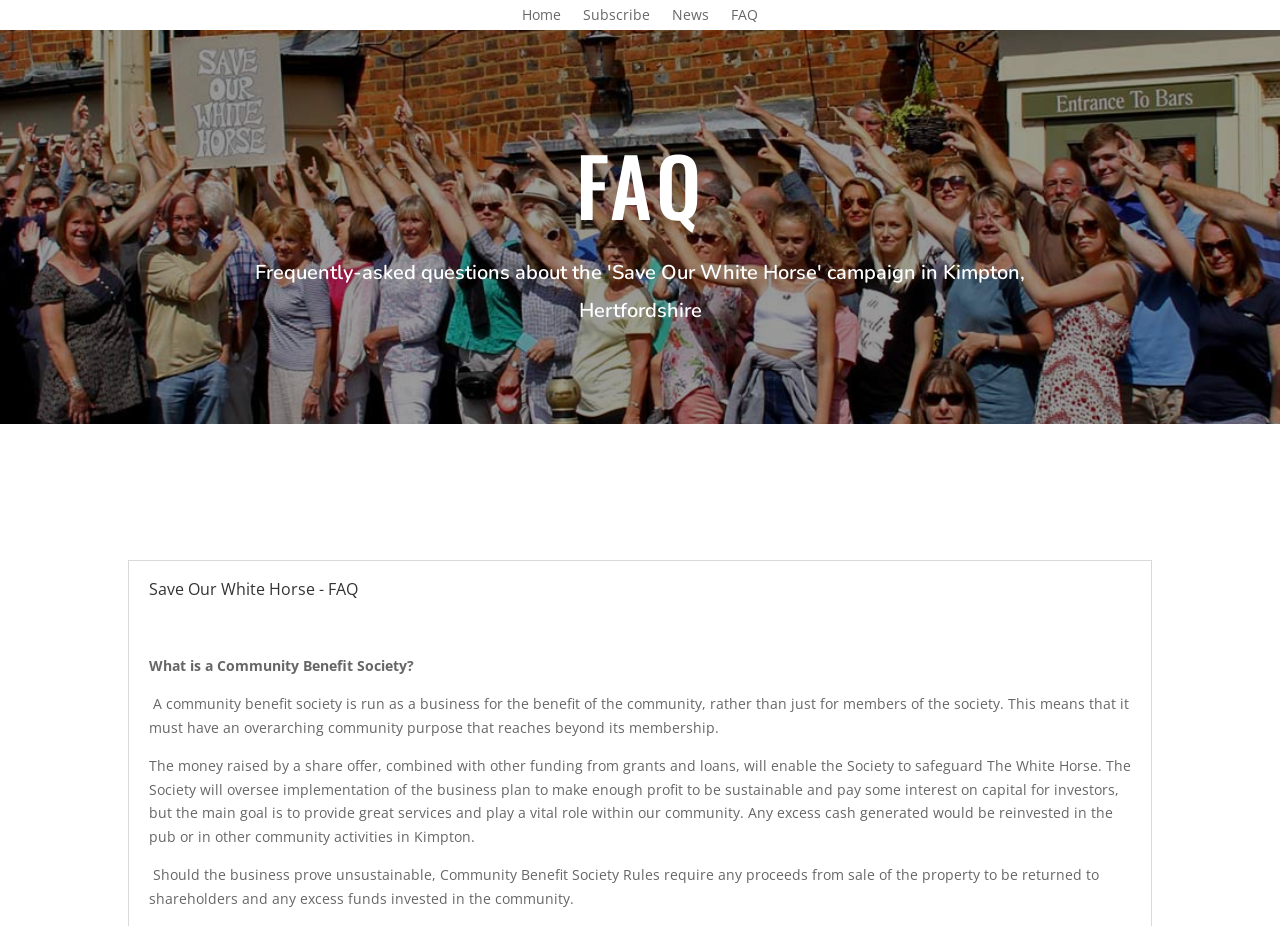Based on the image, please elaborate on the answer to the following question:
What is the role of the Society in relation to The White Horse?

The Society will oversee implementation of the business plan to make enough profit to be sustainable and pay some interest on capital for investors, with the ultimate goal of safeguarding The White Horse, as stated on the webpage.